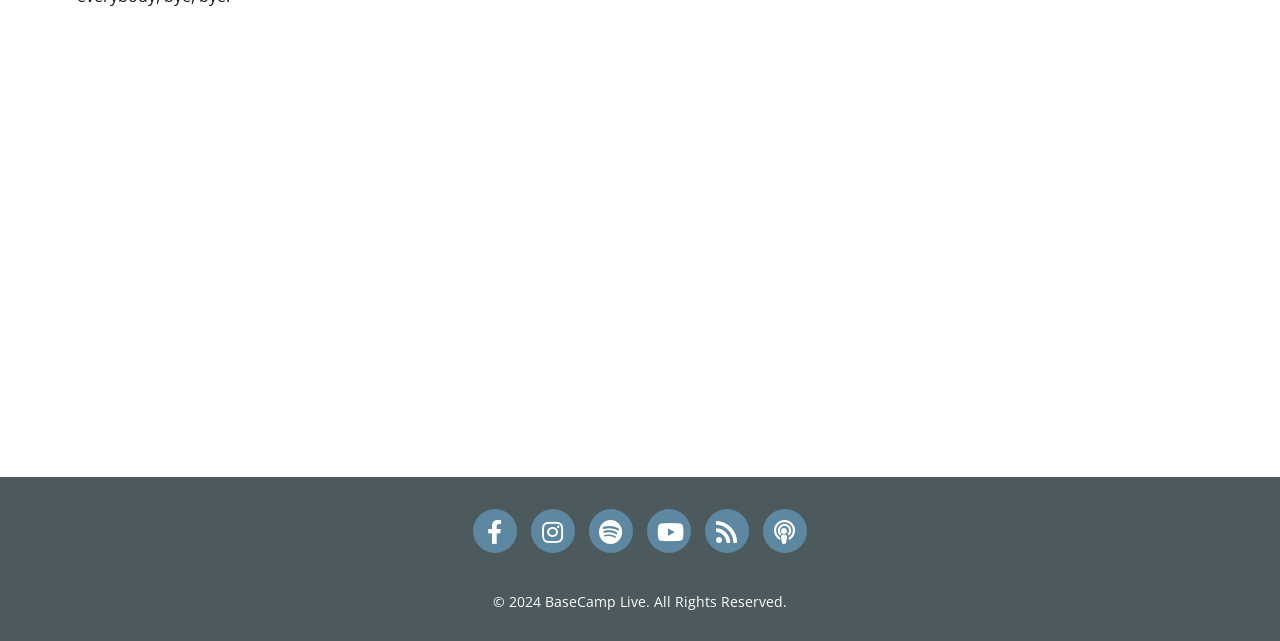What is the topic of the link 'How to Think Like Shakespeare'? Based on the screenshot, please respond with a single word or phrase.

Shakespeare